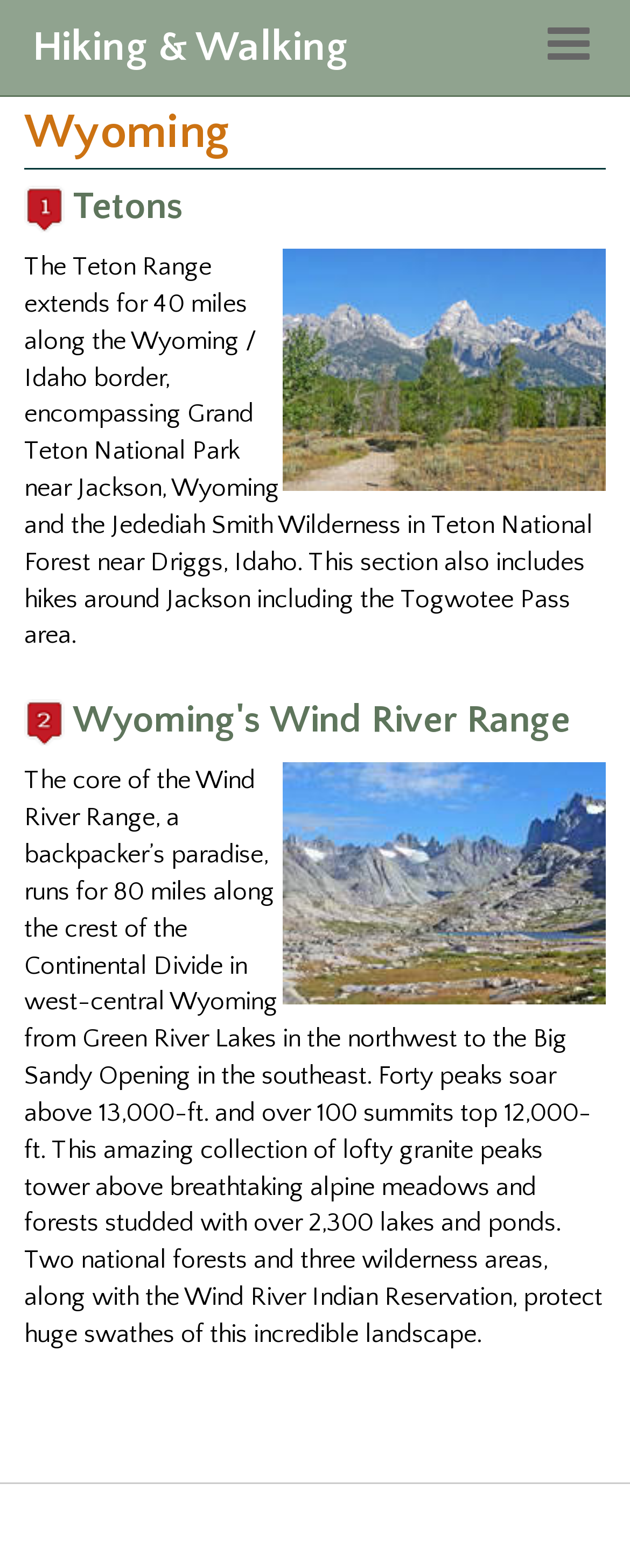How long is the Wind River Range?
Refer to the screenshot and deliver a thorough answer to the question presented.

According to the webpage, the core of the Wind River Range 'runs for 80 miles along the crest of the Continental Divide' in west-central Wyoming.